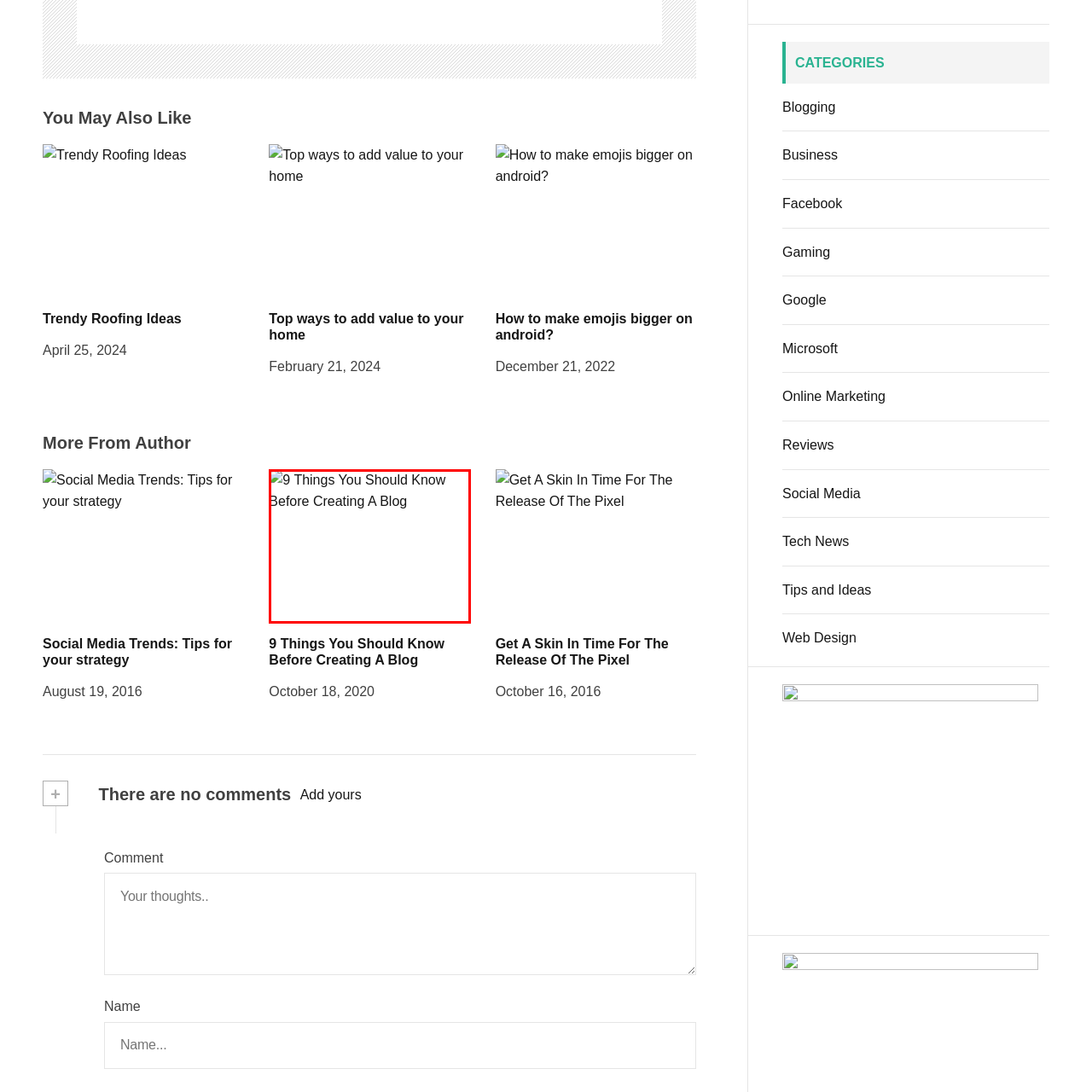Examine the area within the red bounding box and answer the following question using a single word or phrase:
When was the article published?

October 18, 2020